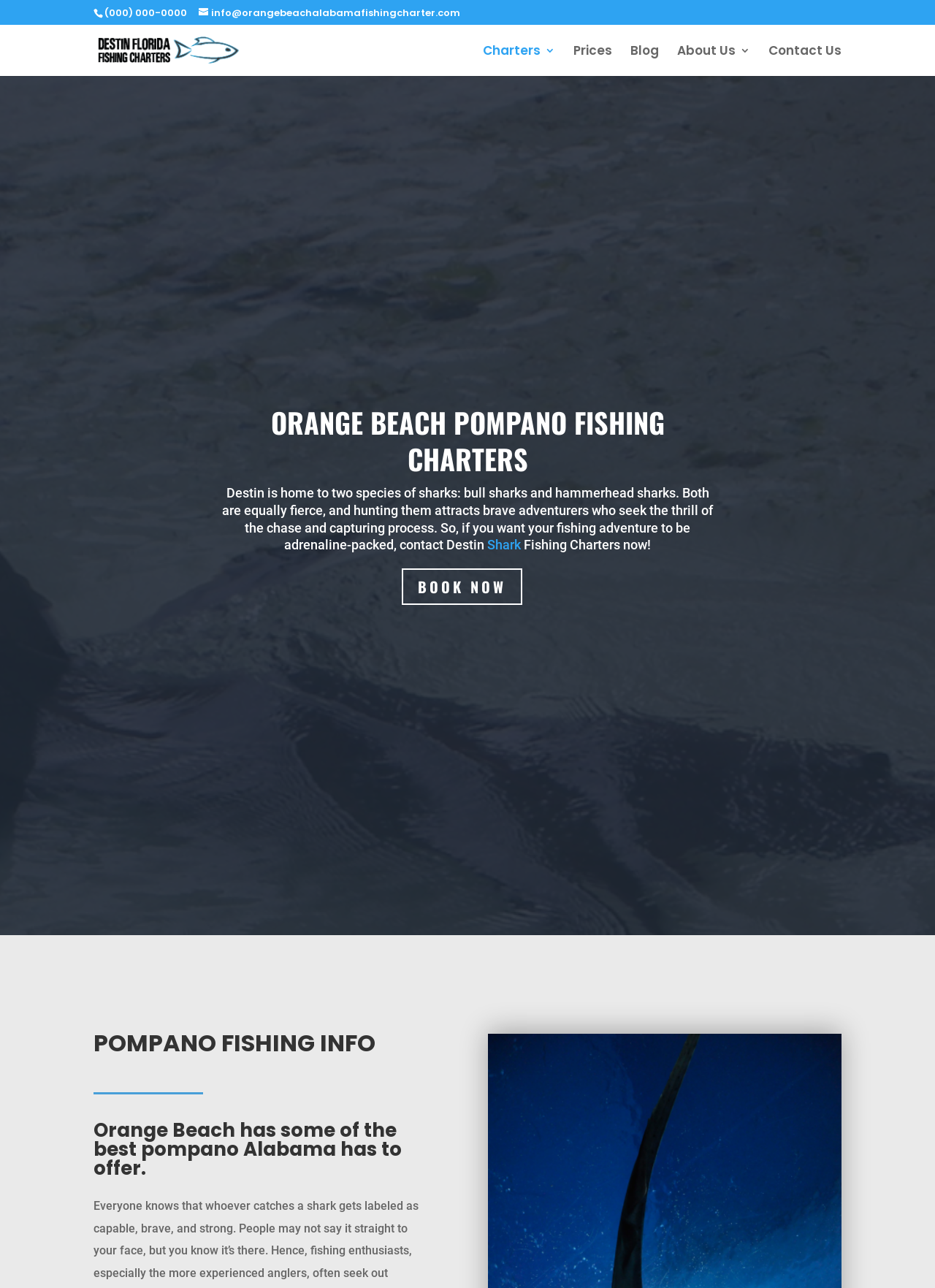What is the phone number to contact? Based on the screenshot, please respond with a single word or phrase.

(000) 000-0000